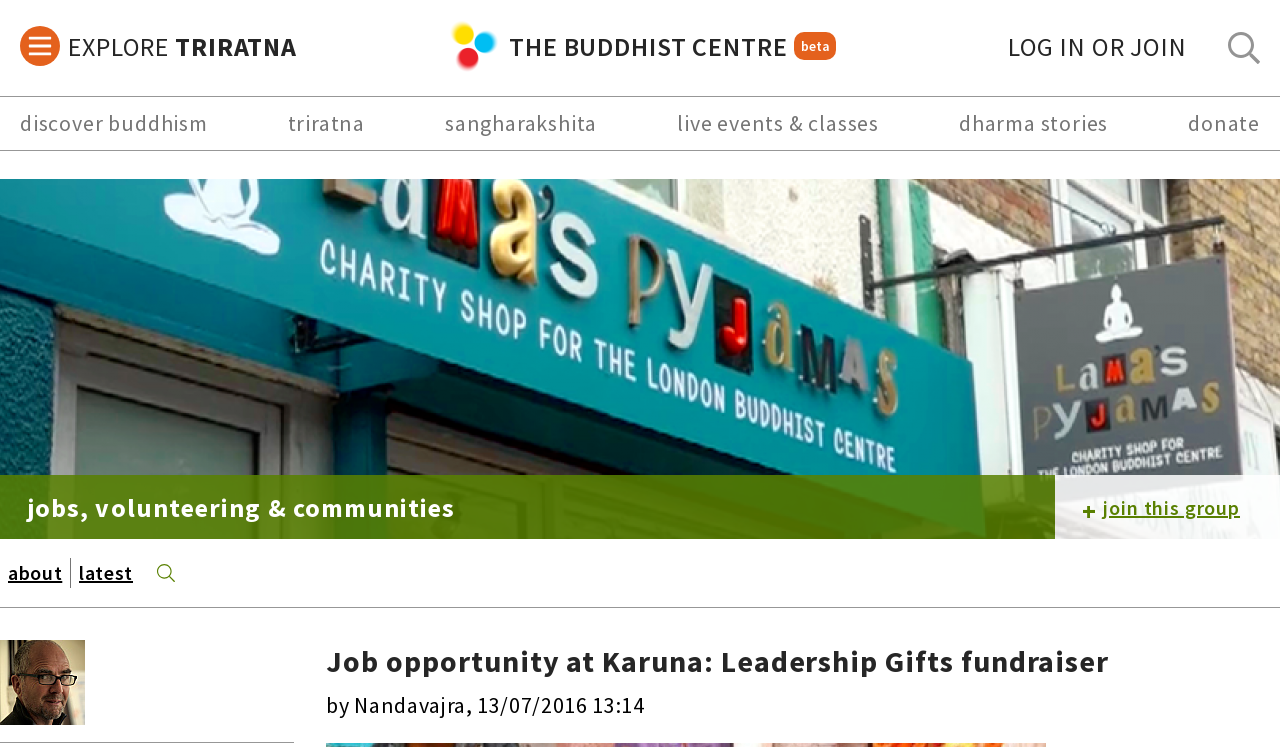Please determine the bounding box coordinates for the UI element described as: "dharma stories".

[0.749, 0.13, 0.866, 0.201]